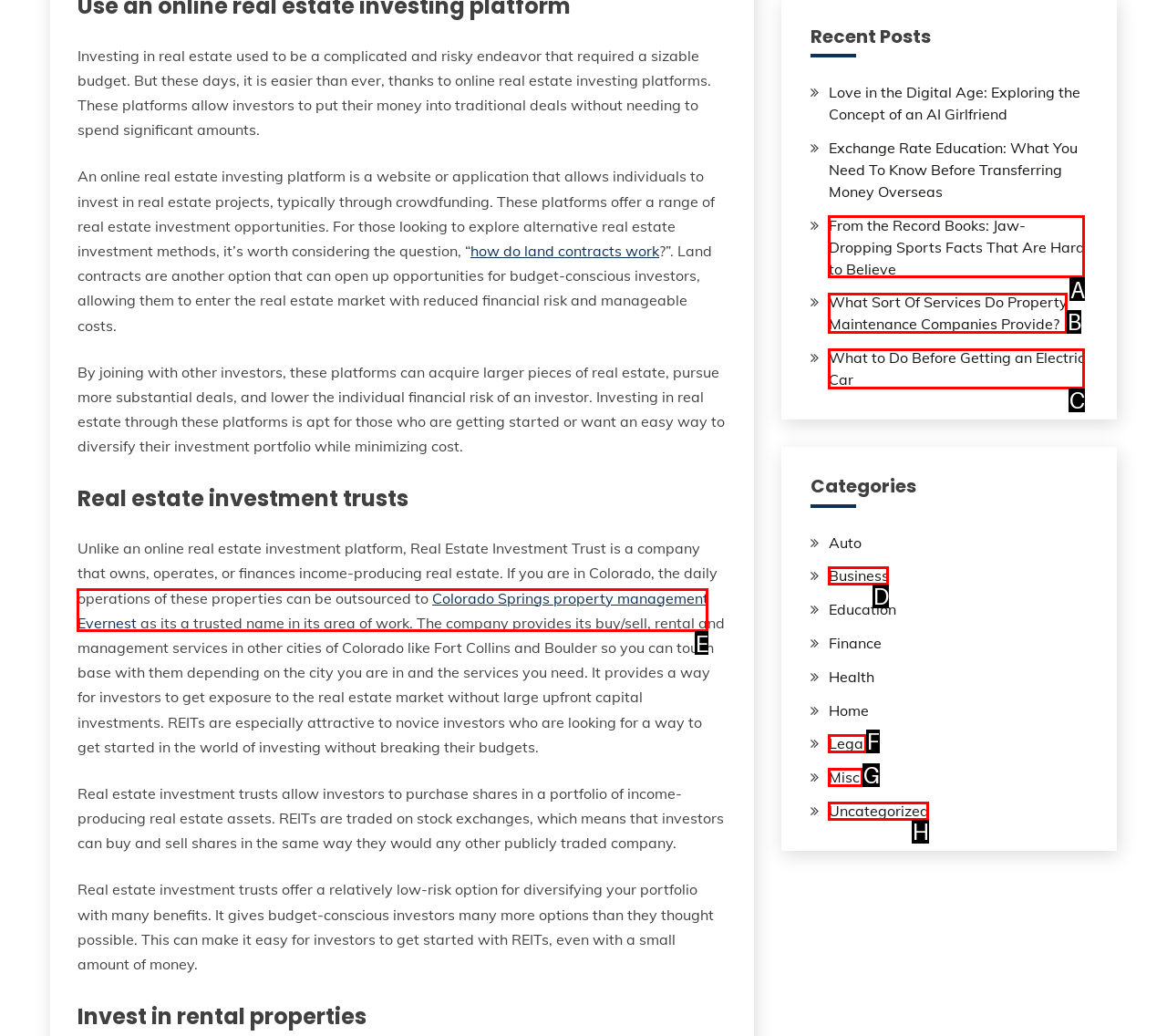Determine which option should be clicked to carry out this task: Explore Colorado Springs property management
State the letter of the correct choice from the provided options.

E